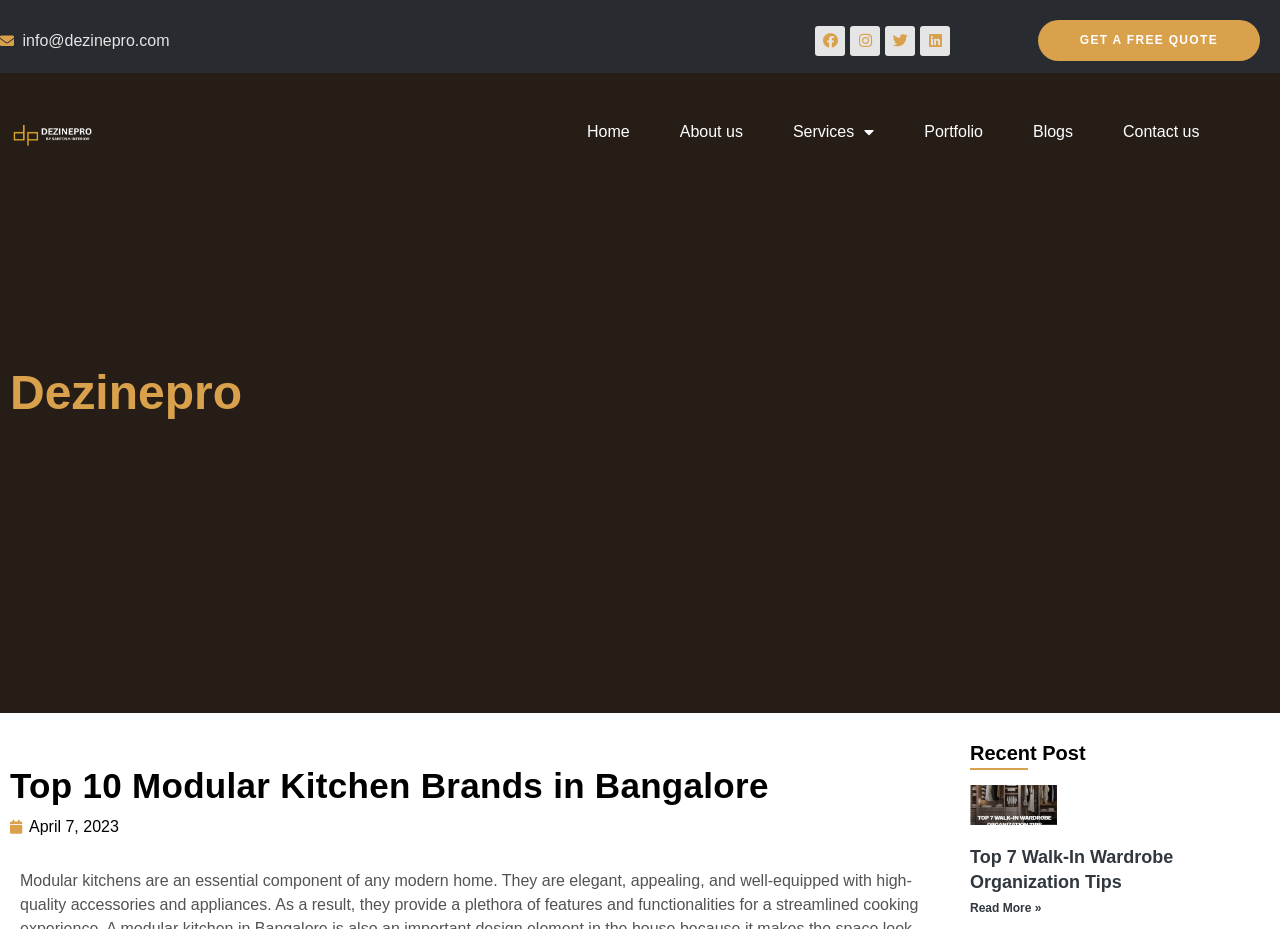Generate the main heading text from the webpage.

Top 10 Modular Kitchen Brands in Bangalore